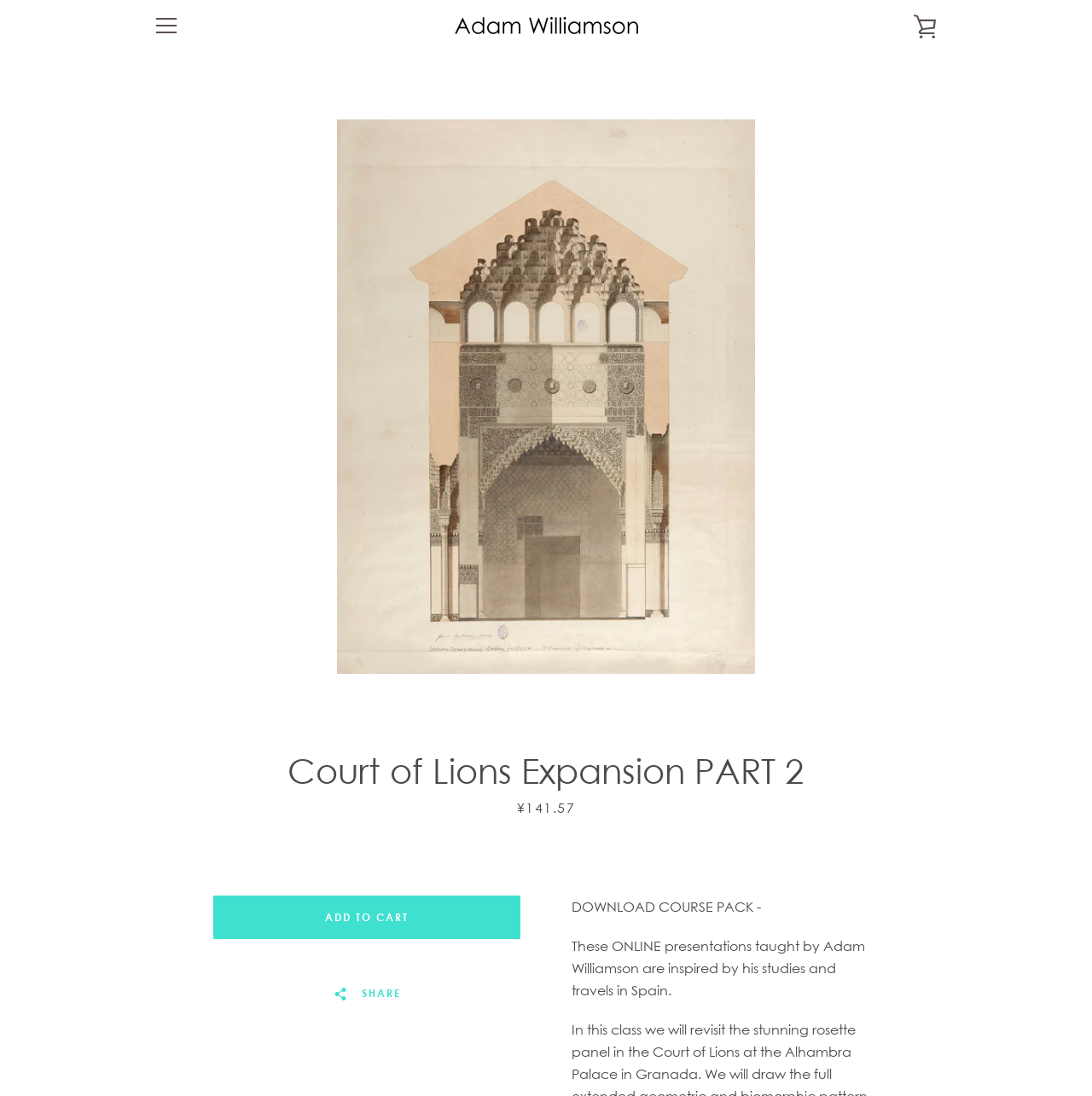Please reply to the following question using a single word or phrase: 
What is the name of the artwork or class being presented?

Court of Lions Expansion PART 2